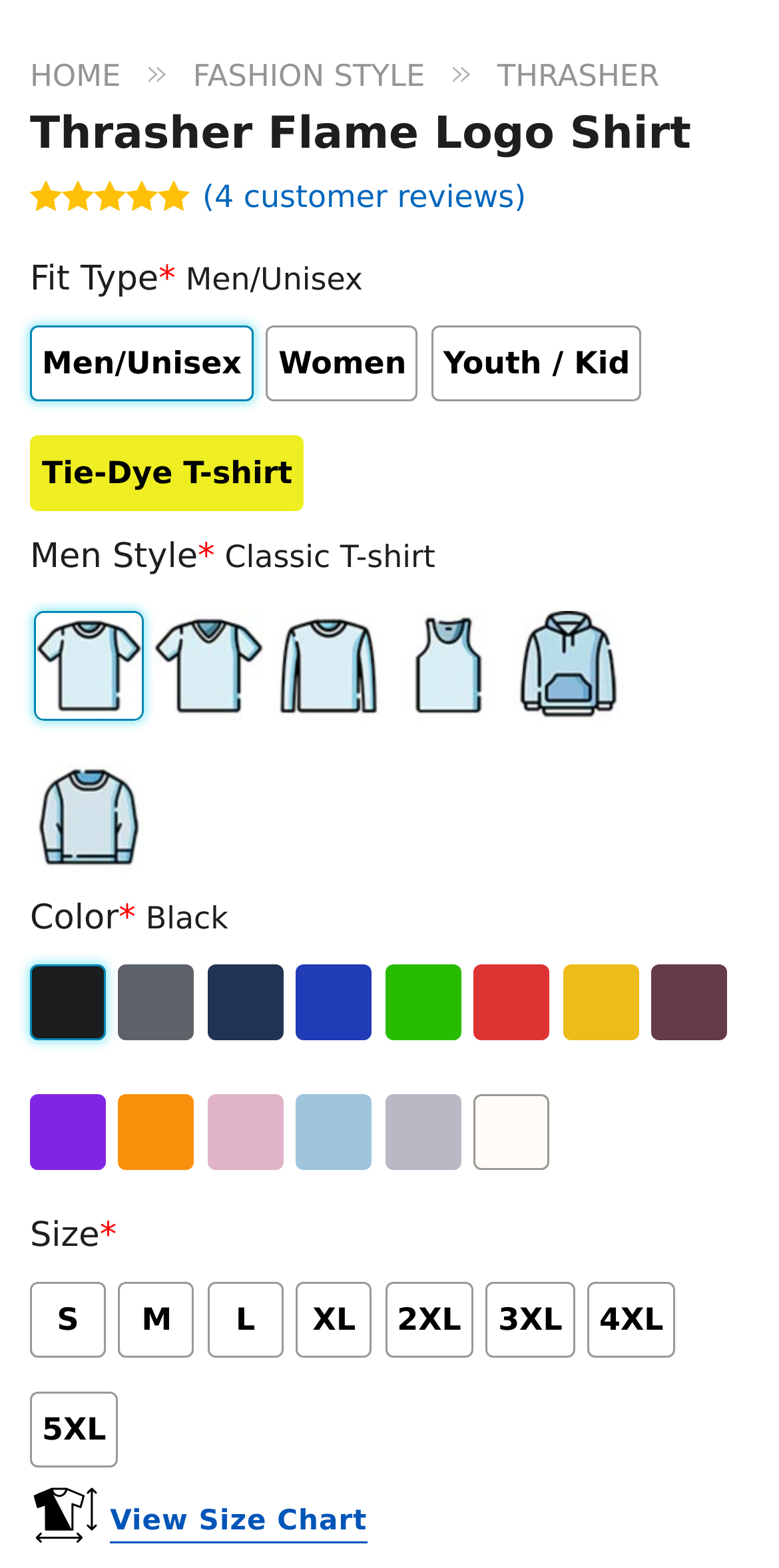Please locate the bounding box coordinates of the element that should be clicked to complete the given instruction: "Click on the S size radio button".

[0.051, 0.822, 0.085, 0.838]